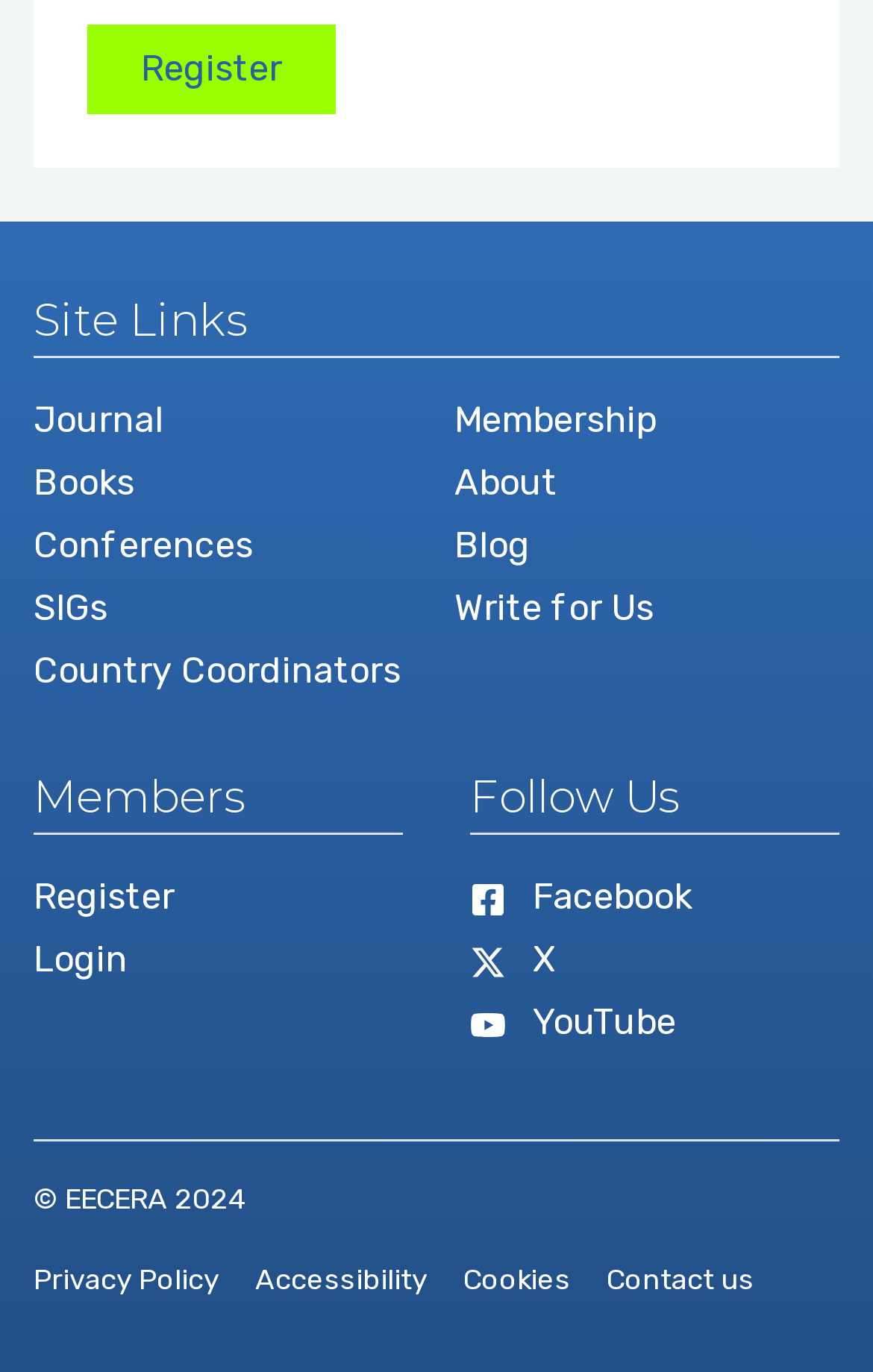Bounding box coordinates must be specified in the format (top-left x, top-left y, bottom-right x, bottom-right y). All values should be floating point numbers between 0 and 1. What are the bounding box coordinates of the UI element described as: Country Coordinators

[0.038, 0.474, 0.459, 0.505]